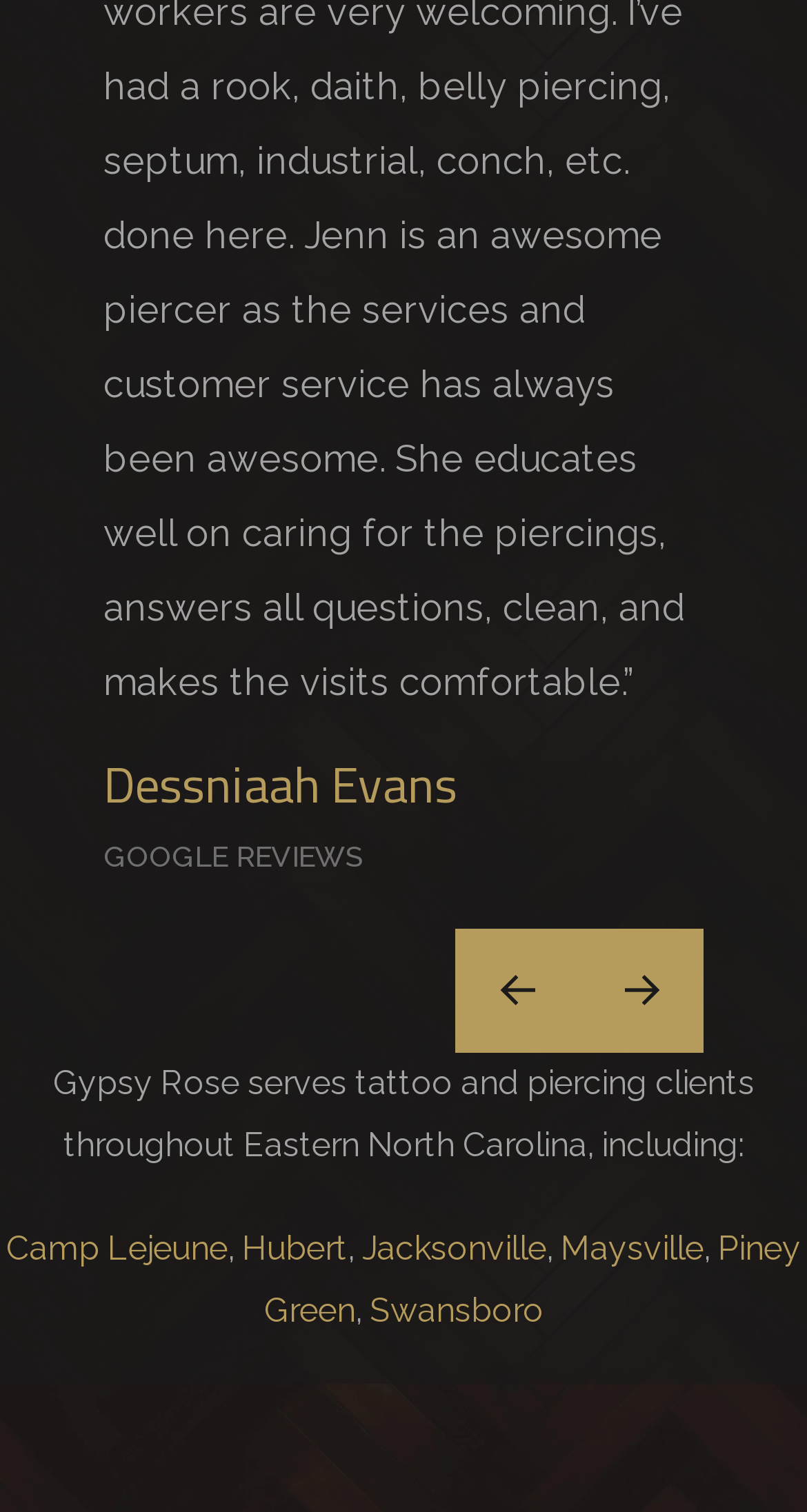Find the bounding box coordinates of the element I should click to carry out the following instruction: "Visit the 'Camp Lejeune' page".

[0.008, 0.813, 0.282, 0.839]